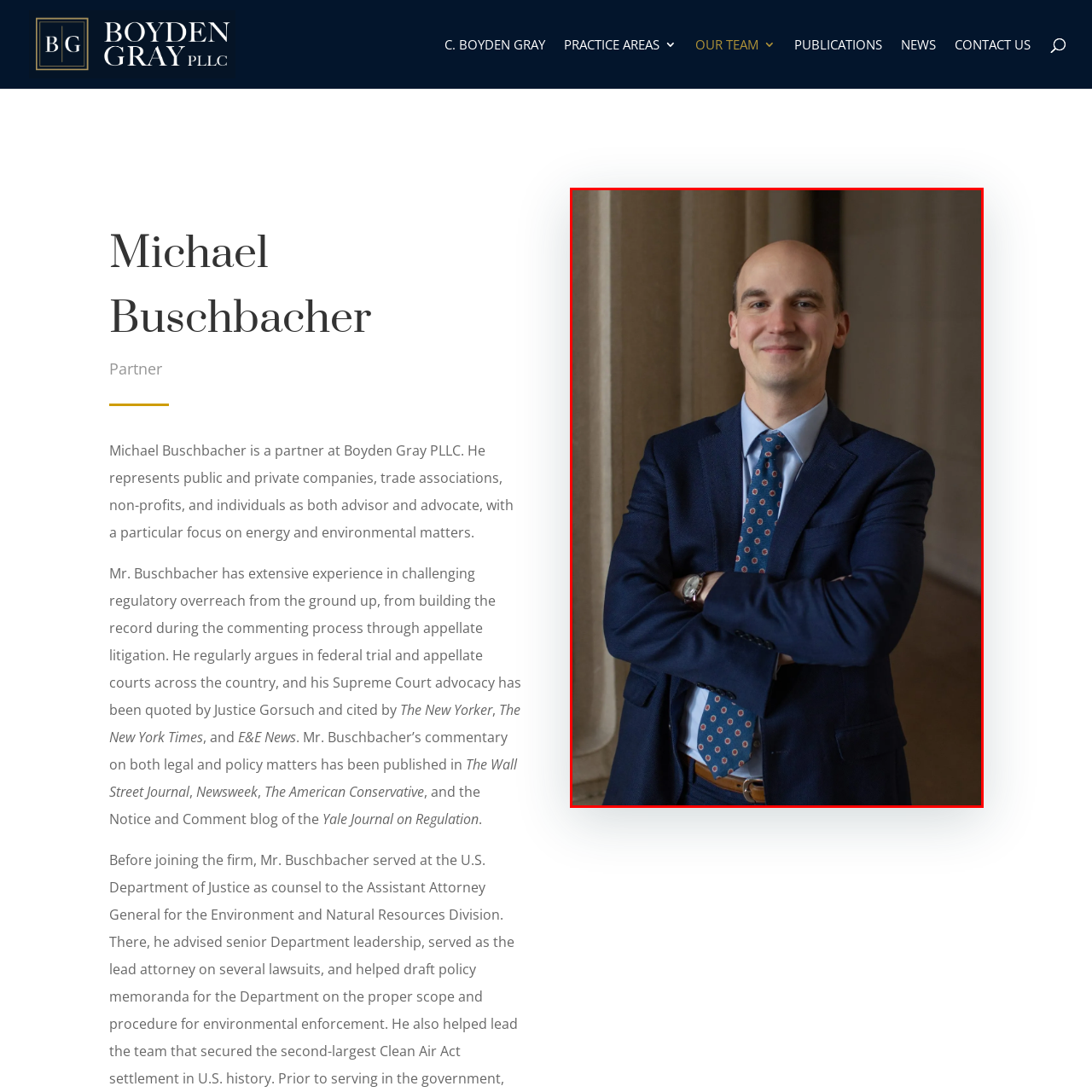Give an in-depth description of the picture inside the red marked area.

The image features a professional man, likely Michael Buschbacher, standing confidently with his arms crossed. He is dressed in a tailored navy suit complemented by a light blue dress shirt and a tie adorned with a patterned design in shades of blue and orange. The backdrop consists of elegant columns, suggesting a formal or institutional setting, which enhances the professional atmosphere. The subject's expression is warm and approachable, indicative of a person in a leadership role. Michael Buschbacher is associated with Boyden Gray PLLC, where he serves as a partner. He specializes in advising a range of clients, including public and private companies, on energy and environmental issues, reflecting a strong advocacy and advisory background.